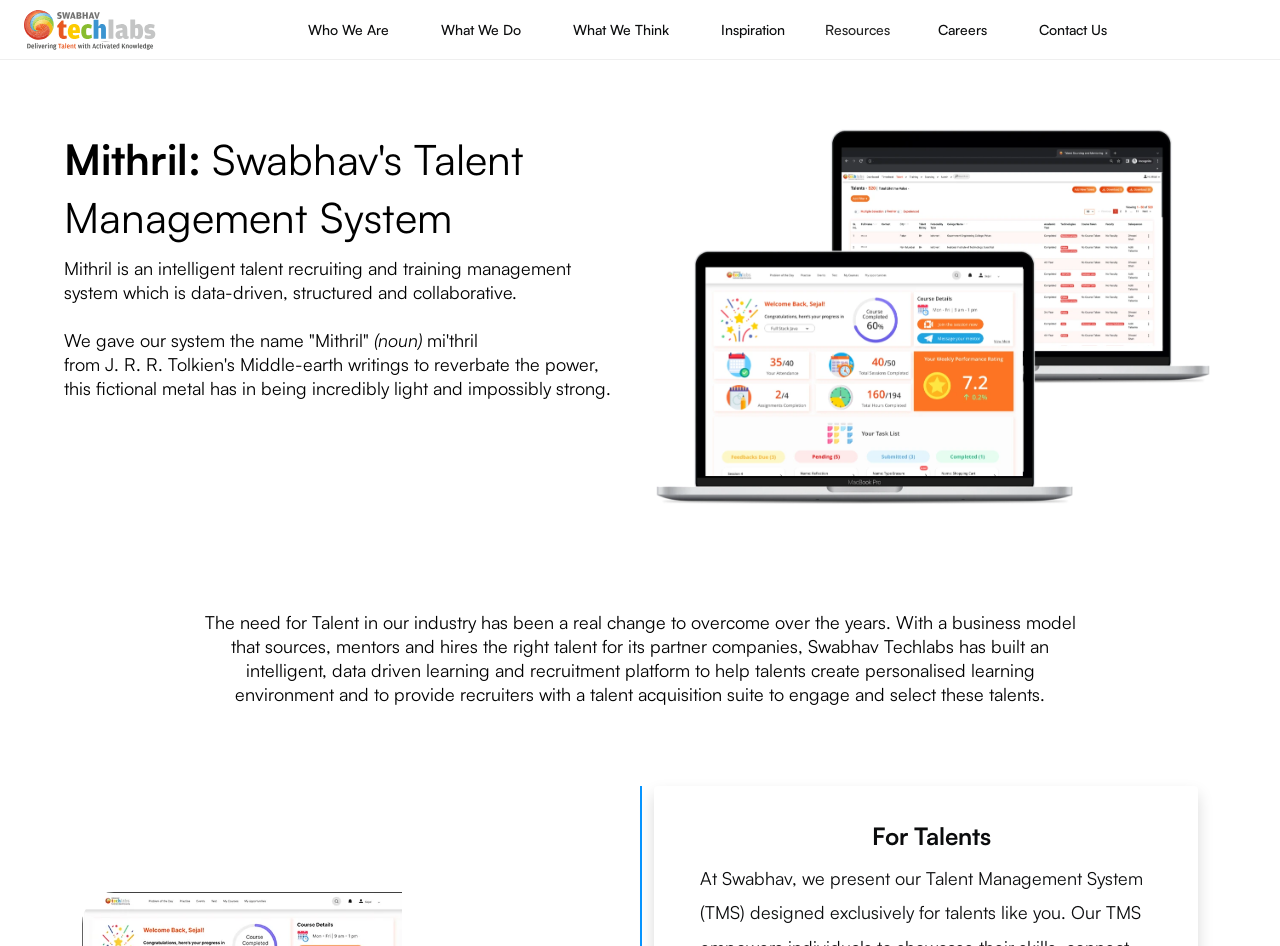Consider the image and give a detailed and elaborate answer to the question: 
What does Swabhav Techlabs do?

According to the static text element, Swabhav Techlabs has a business model that sources, mentors, and hires the right talent for its partner companies, and has built an intelligent, data-driven learning and recruitment platform.